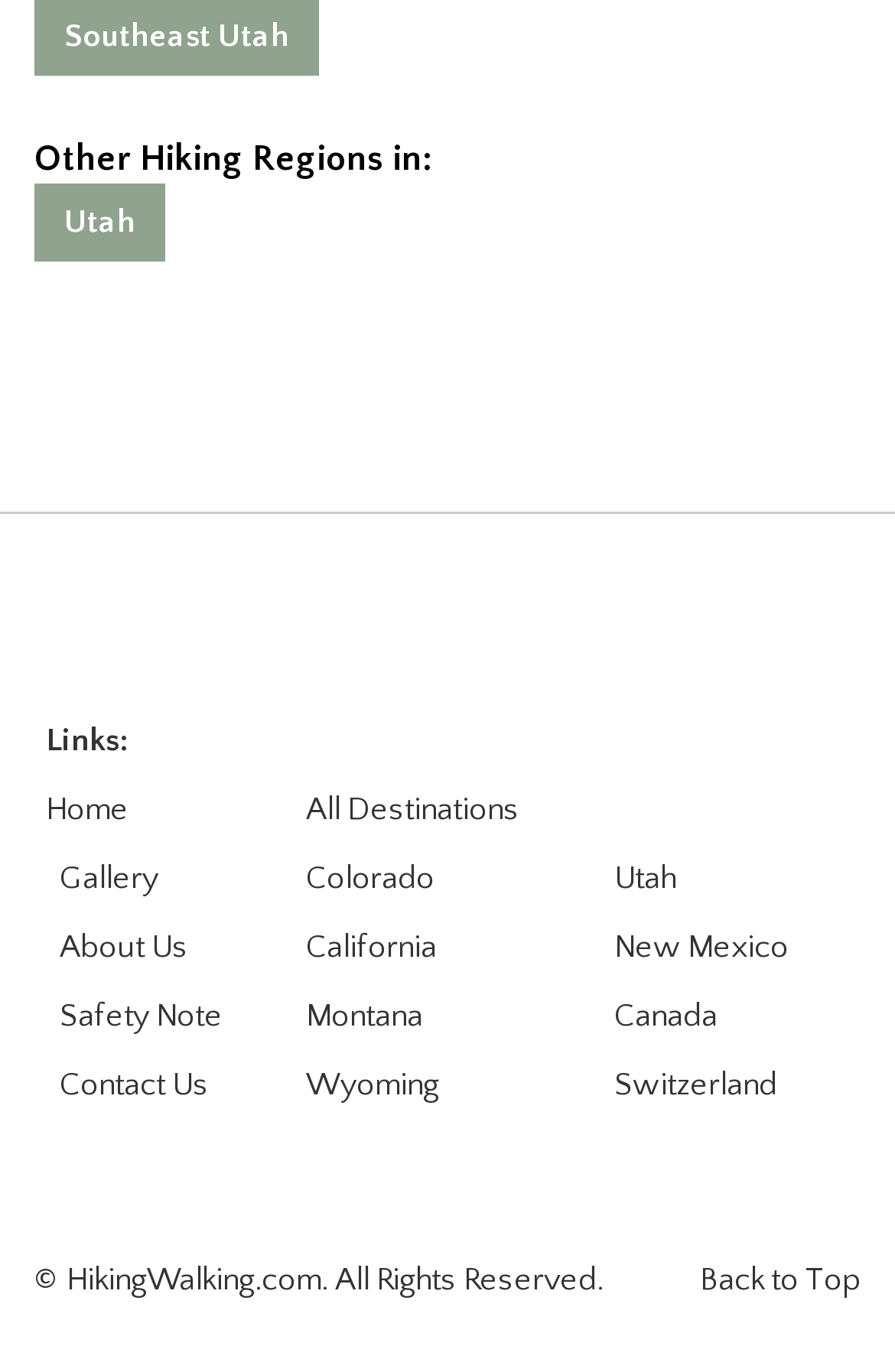Can you determine the bounding box coordinates of the area that needs to be clicked to fulfill the following instruction: "Contact Us"?

[0.067, 0.778, 0.233, 0.805]